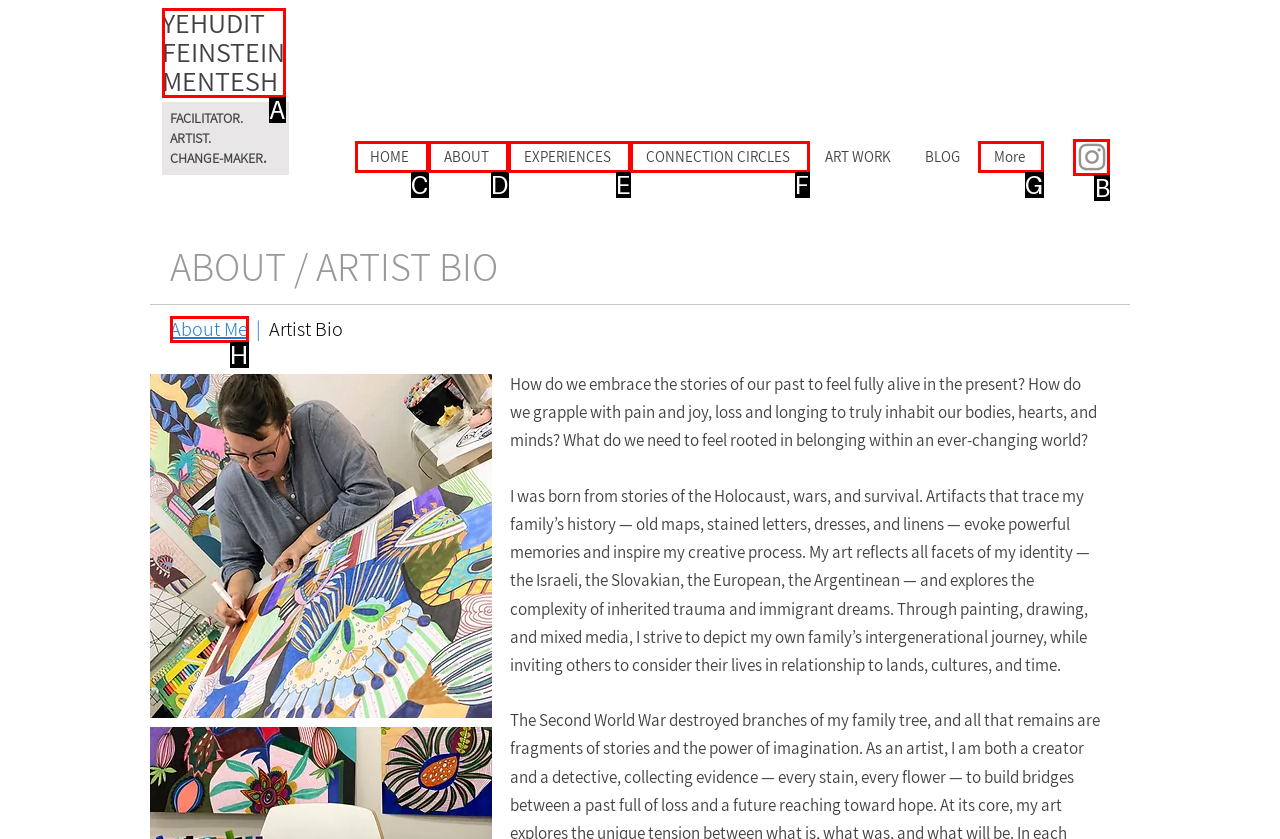Identify the correct UI element to click for this instruction: Check 'Instagram'
Respond with the appropriate option's letter from the provided choices directly.

B